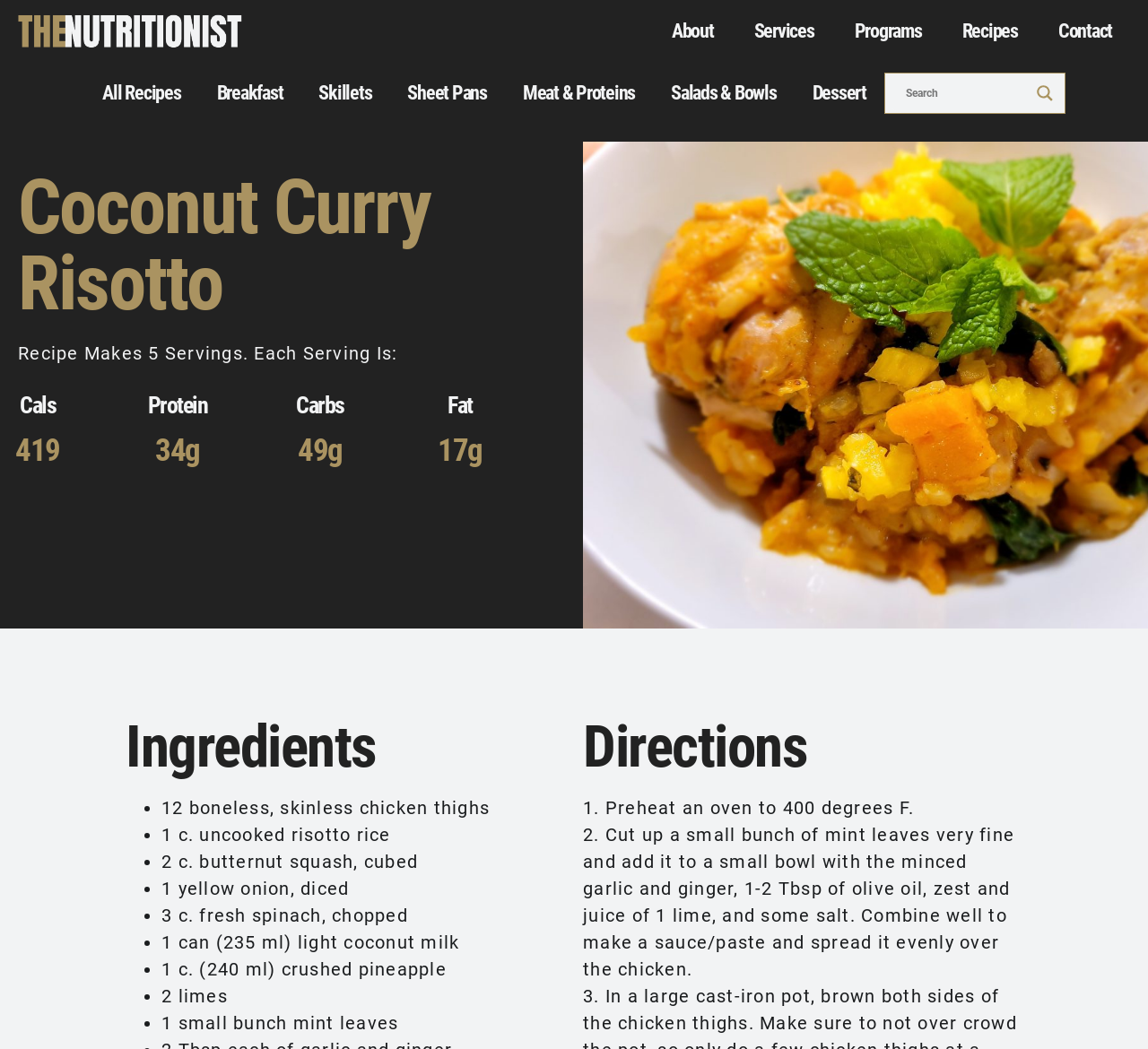Please provide a comprehensive answer to the question below using the information from the image: How many limes are required for this recipe?

I found the answer by looking at the ingredients list and finding the item '2 limes'.